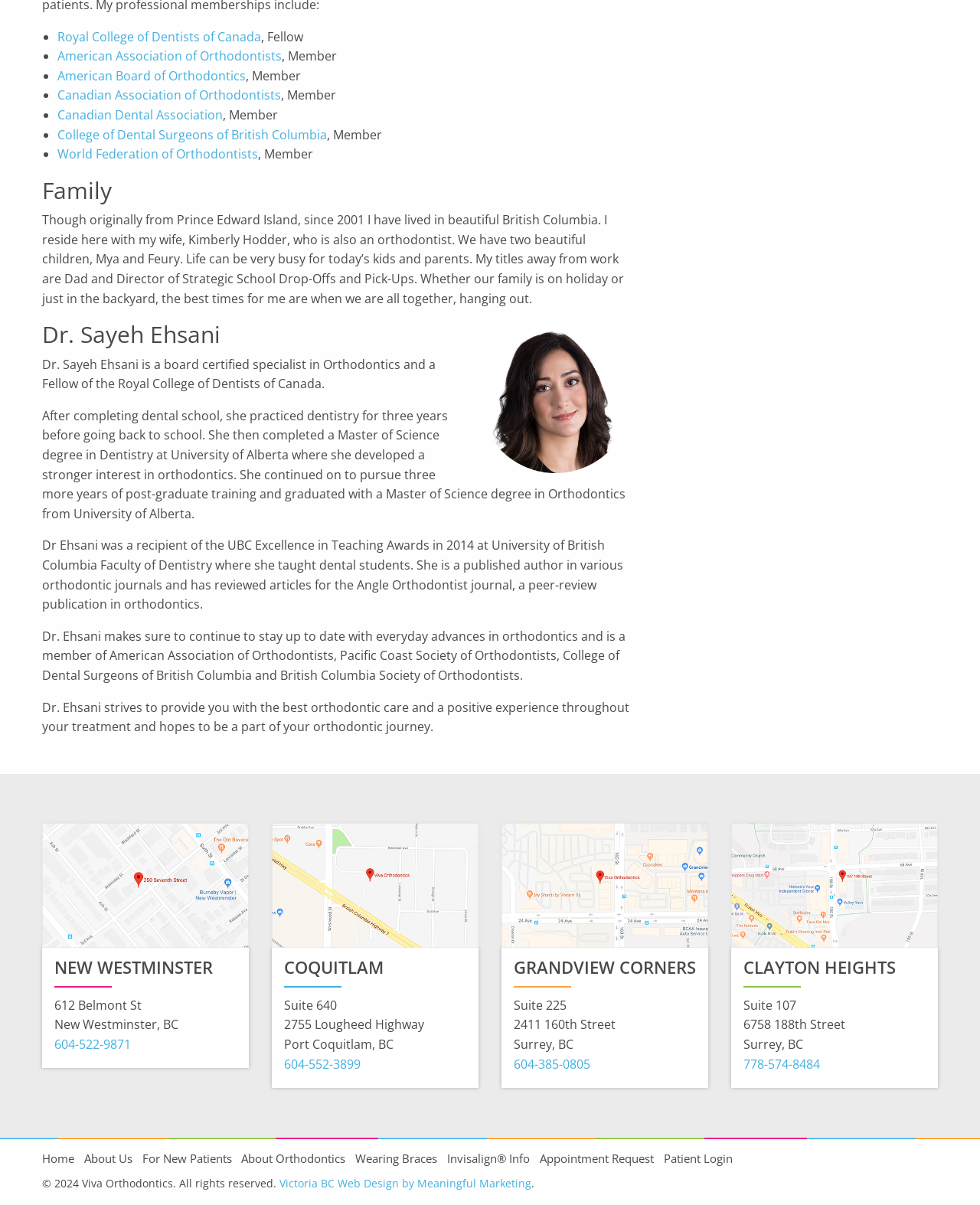Please analyze the image and give a detailed answer to the question:
How many children does Dr. Ehsani have?

According to the webpage, Dr. Ehsani resides with her wife, Kimberly Hodder, and their two beautiful children, Mya and Feury.